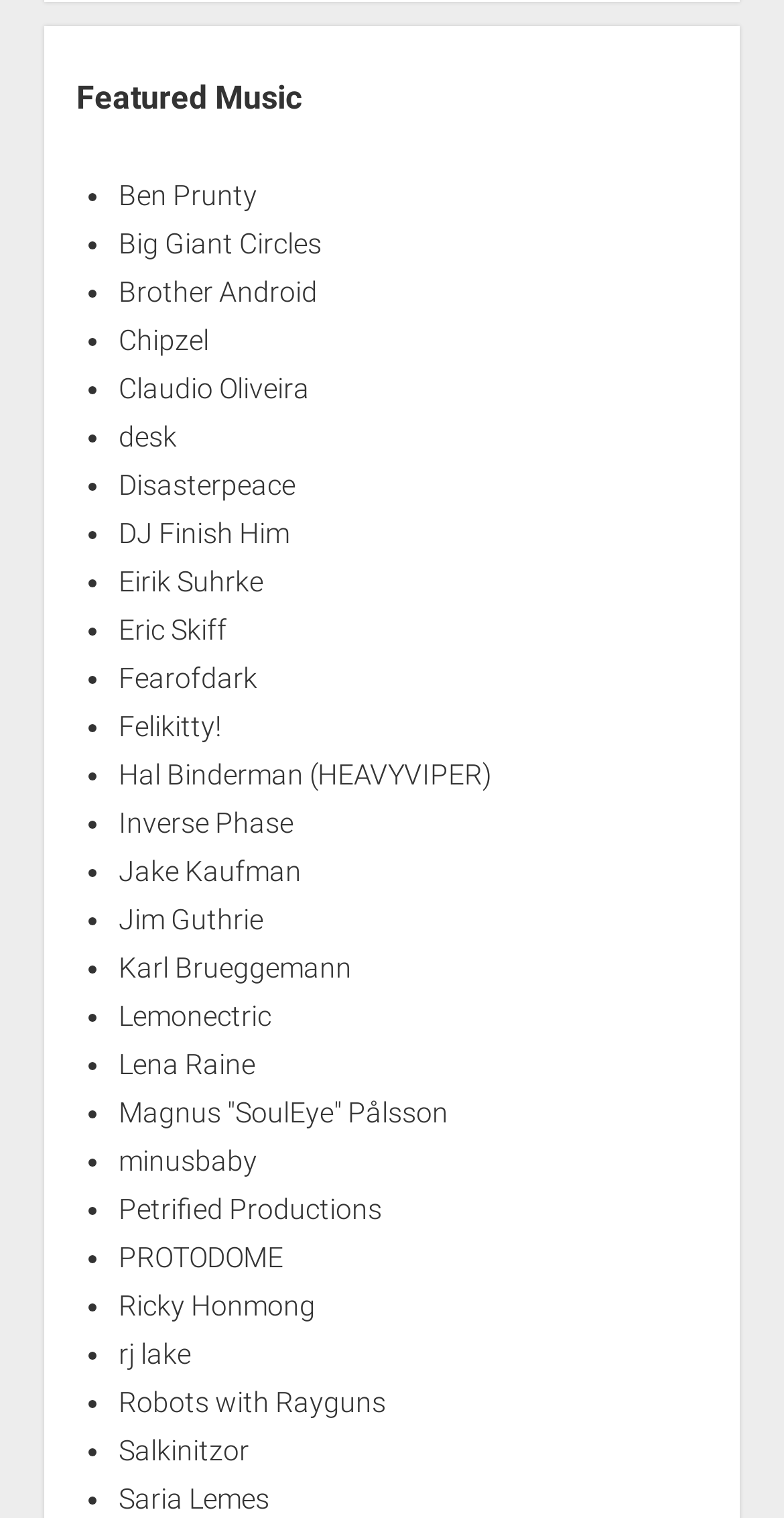Please locate the bounding box coordinates of the element's region that needs to be clicked to follow the instruction: "Click on Ben Prunty". The bounding box coordinates should be provided as four float numbers between 0 and 1, i.e., [left, top, right, bottom].

[0.151, 0.118, 0.328, 0.139]